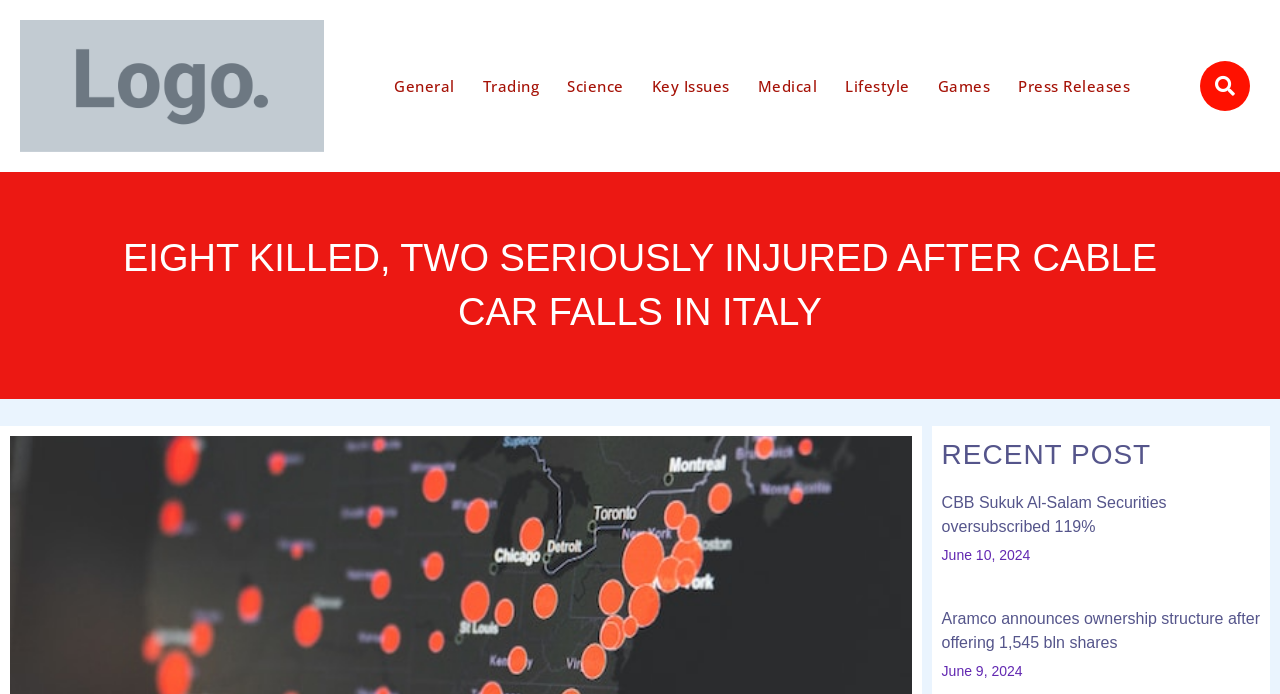Determine the bounding box coordinates of the region I should click to achieve the following instruction: "Read the 'EIGHT KILLED, TWO SERIOUSLY INJURED AFTER CABLE CAR FALLS IN ITALY' article". Ensure the bounding box coordinates are four float numbers between 0 and 1, i.e., [left, top, right, bottom].

[0.07, 0.335, 0.93, 0.488]